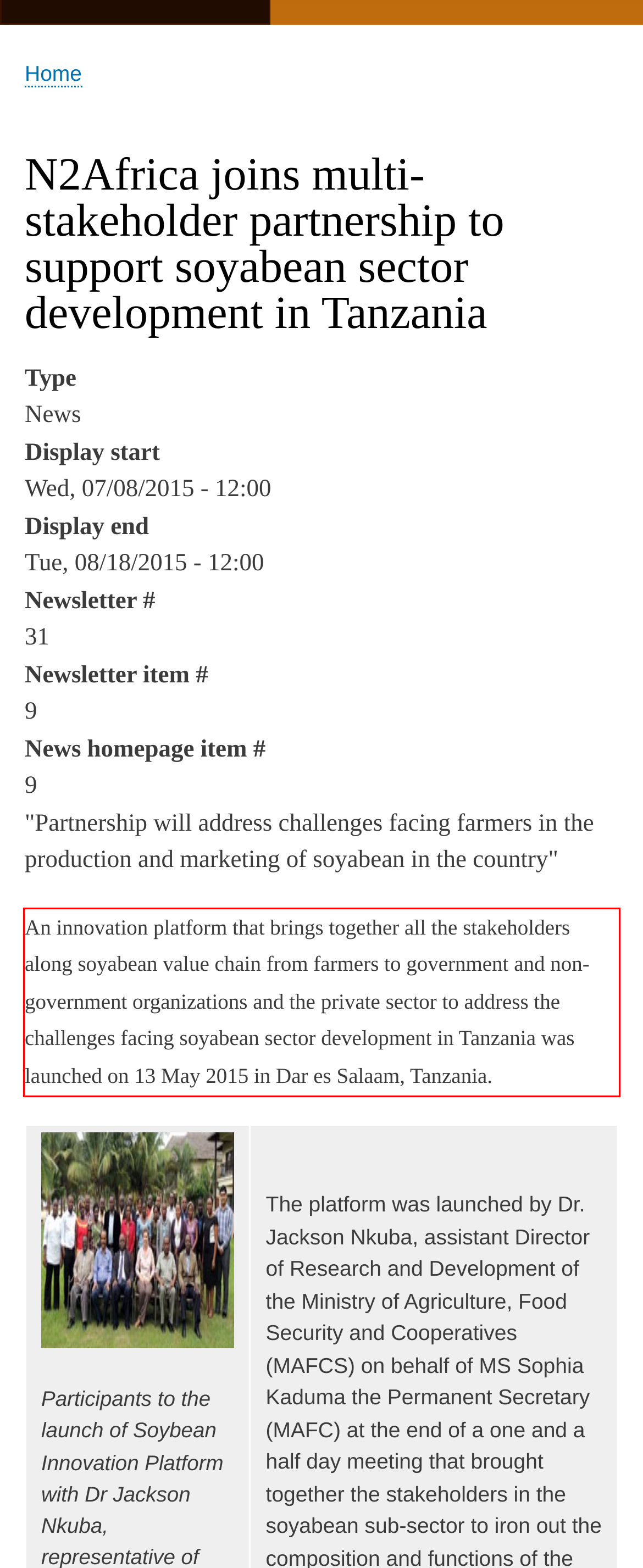Using the provided webpage screenshot, identify and read the text within the red rectangle bounding box.

An innovation platform that brings together all the stakeholders along soyabean value chain from farmers to government and non-government organizations and the private sector to address the challenges facing soyabean sector development in Tanzania was launched on 13 May 2015 in Dar es Salaam, Tanzania.